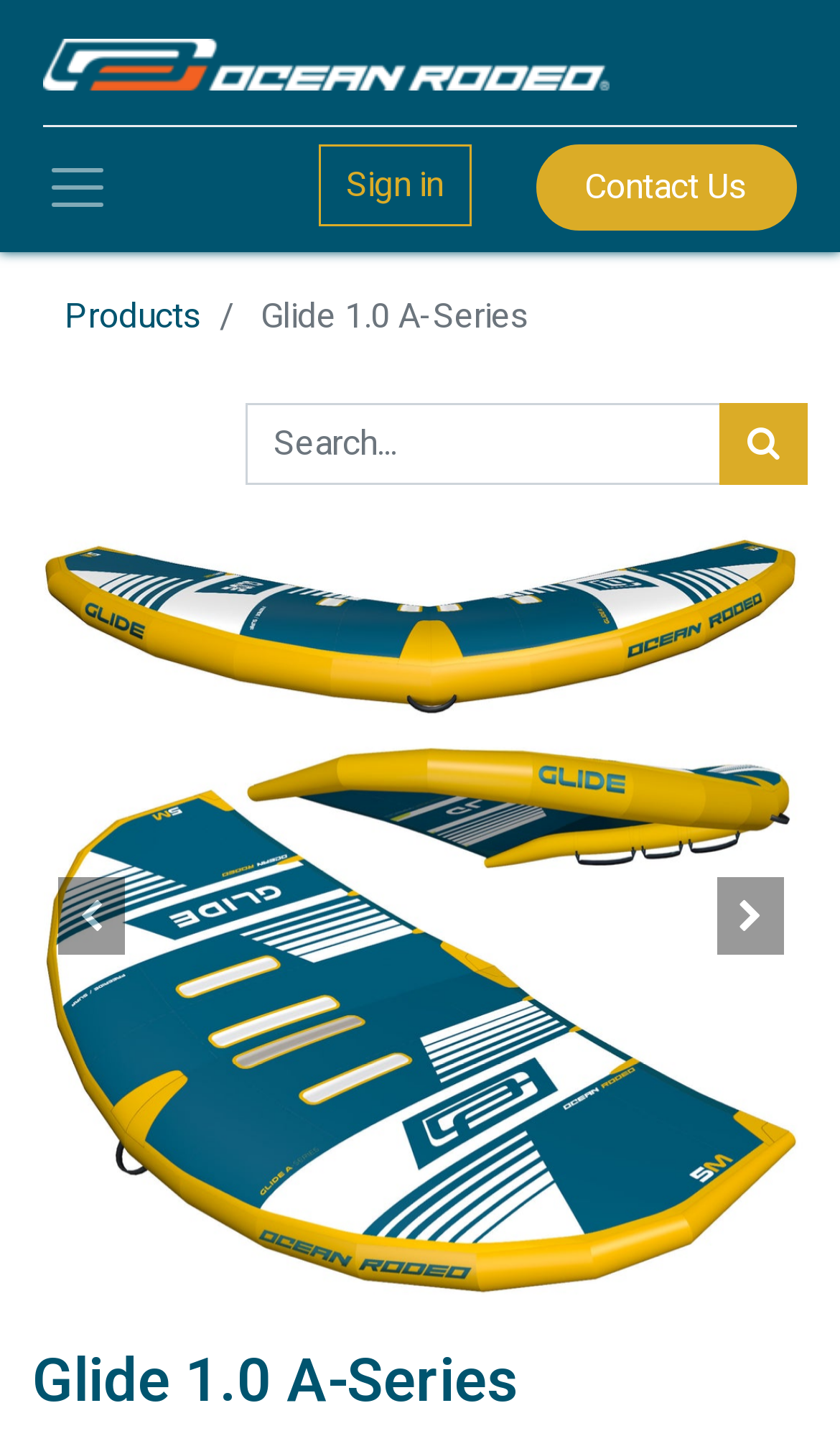Please pinpoint the bounding box coordinates for the region I should click to adhere to this instruction: "Search for products".

[0.292, 0.282, 0.962, 0.339]